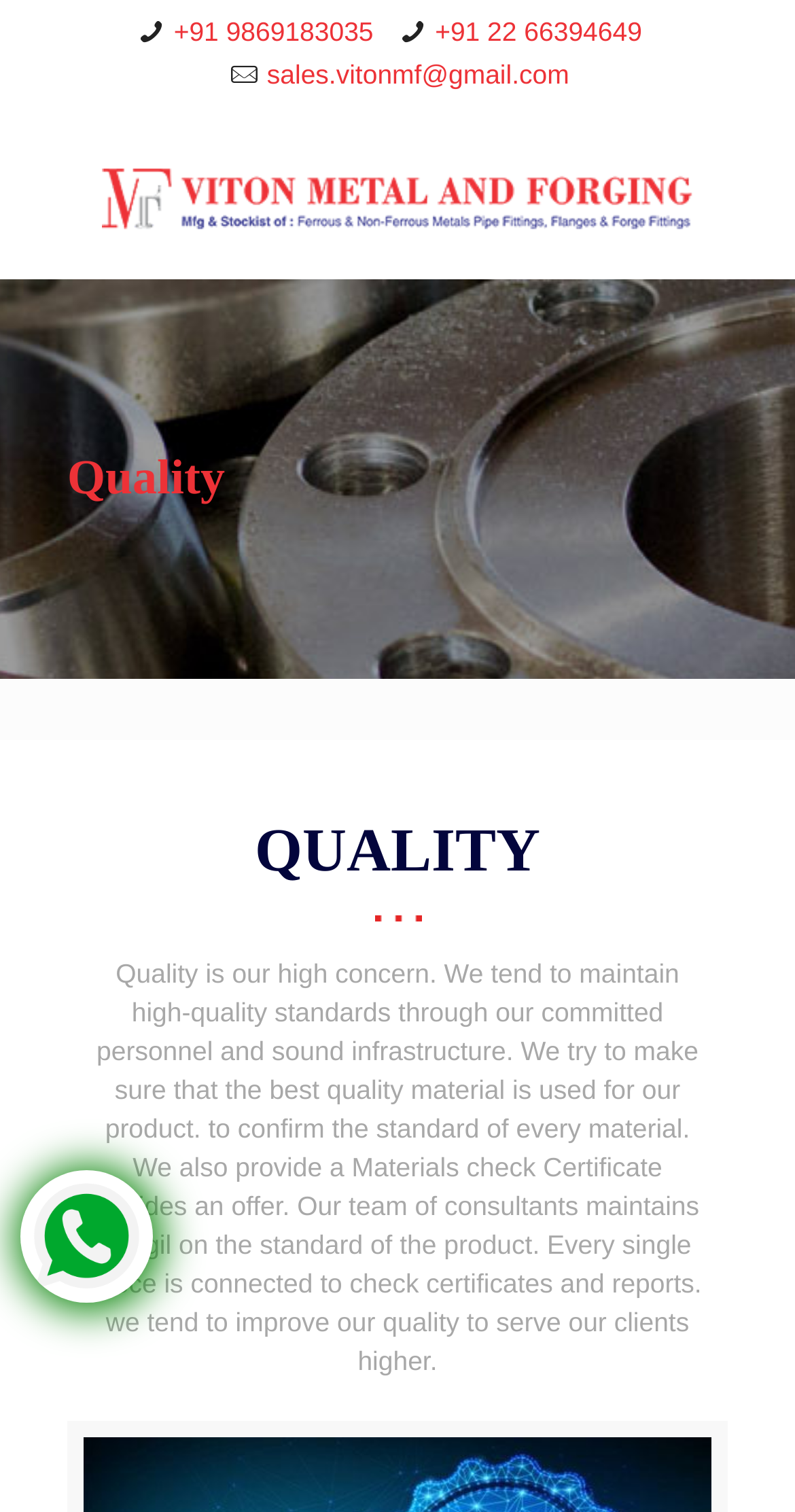Examine the screenshot and answer the question in as much detail as possible: What is the phone number to contact Viton Metal?

I found the phone number by looking at the links on the webpage, specifically the one with the text '+91 9869183035' which is likely a contact number.